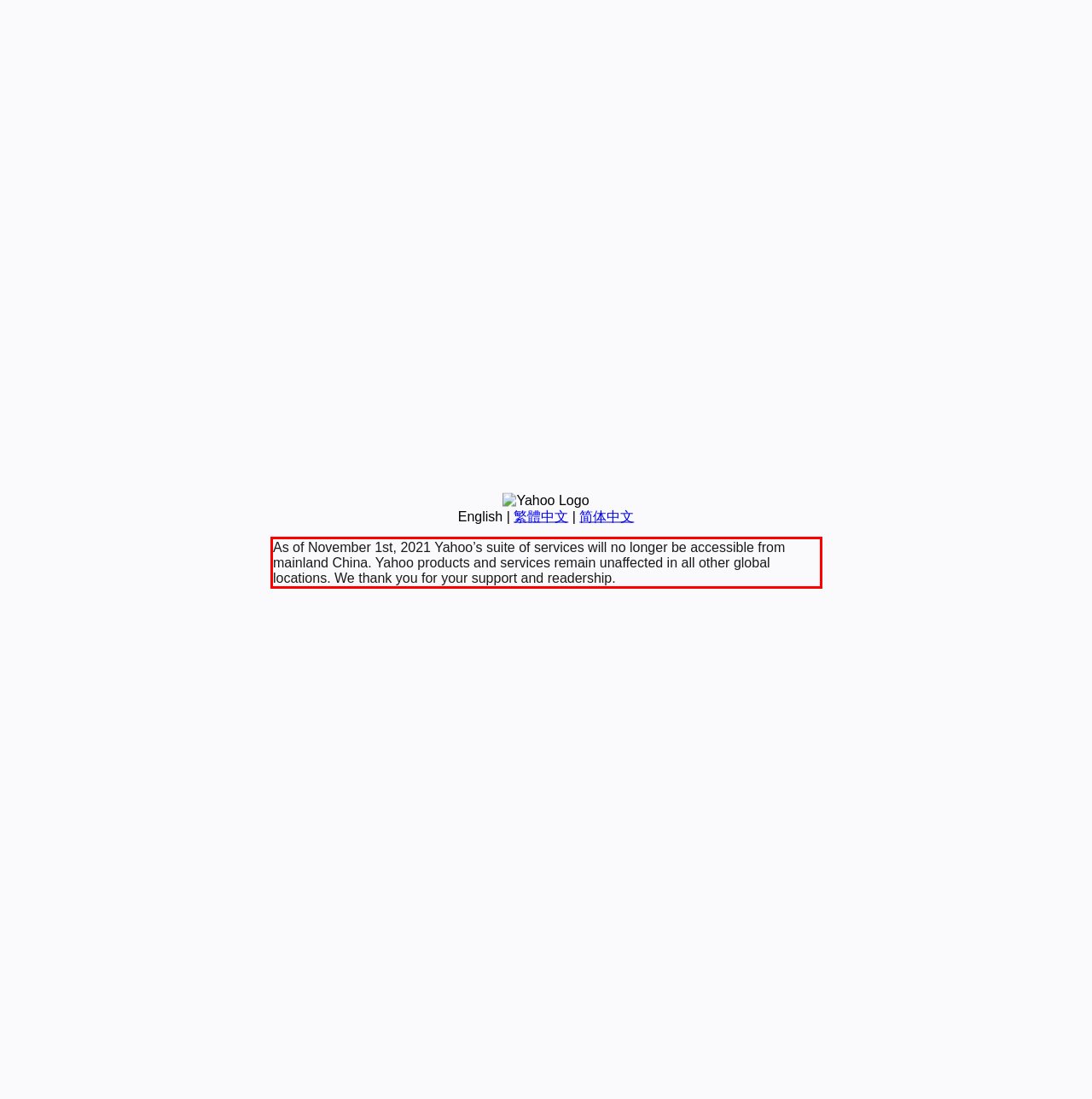Given a screenshot of a webpage with a red bounding box, extract the text content from the UI element inside the red bounding box.

As of November 1st, 2021 Yahoo’s suite of services will no longer be accessible from mainland China. Yahoo products and services remain unaffected in all other global locations. We thank you for your support and readership.